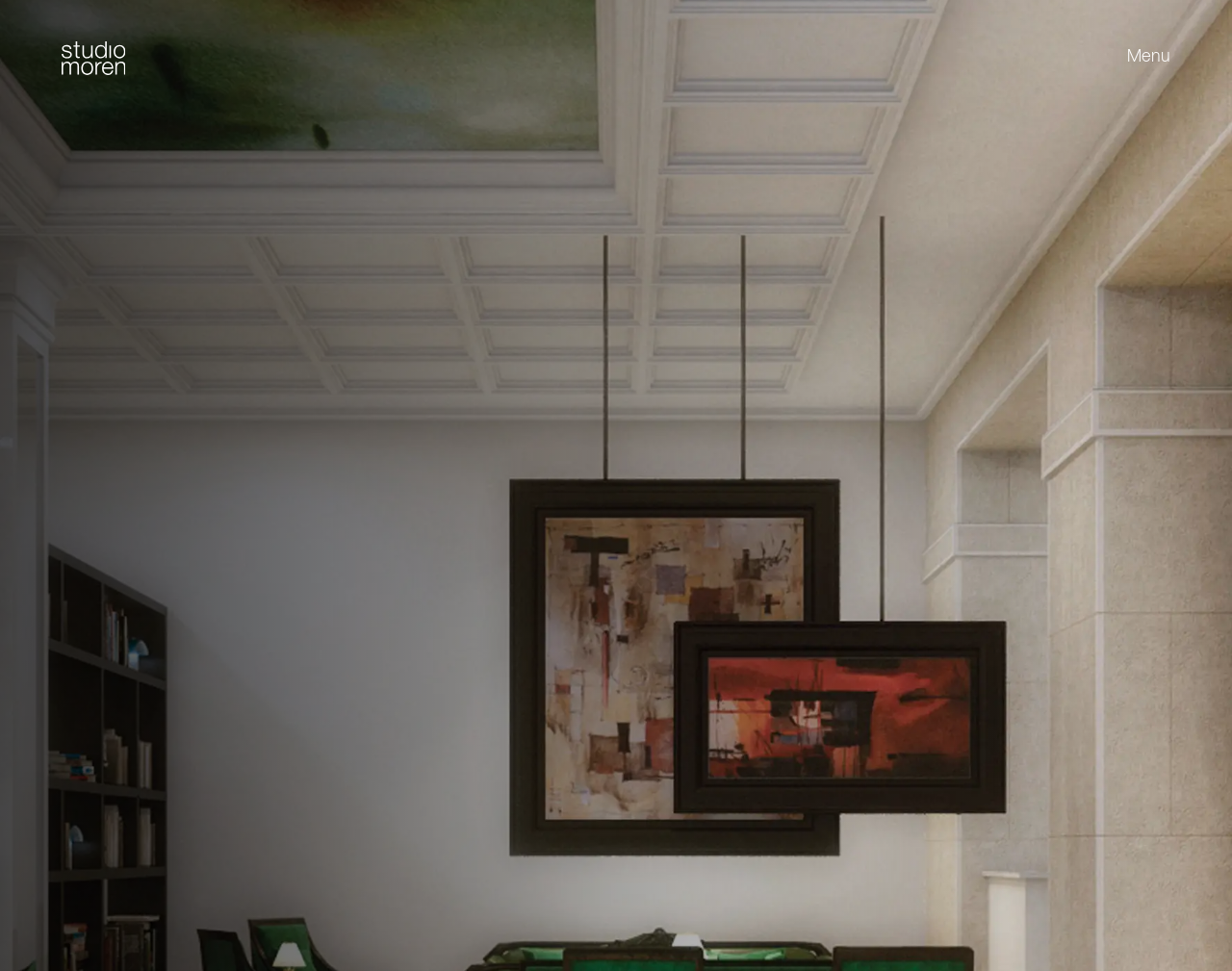Please determine the bounding box coordinates of the section I need to click to accomplish this instruction: "Visit About page".

[0.05, 0.971, 0.186, 0.999]